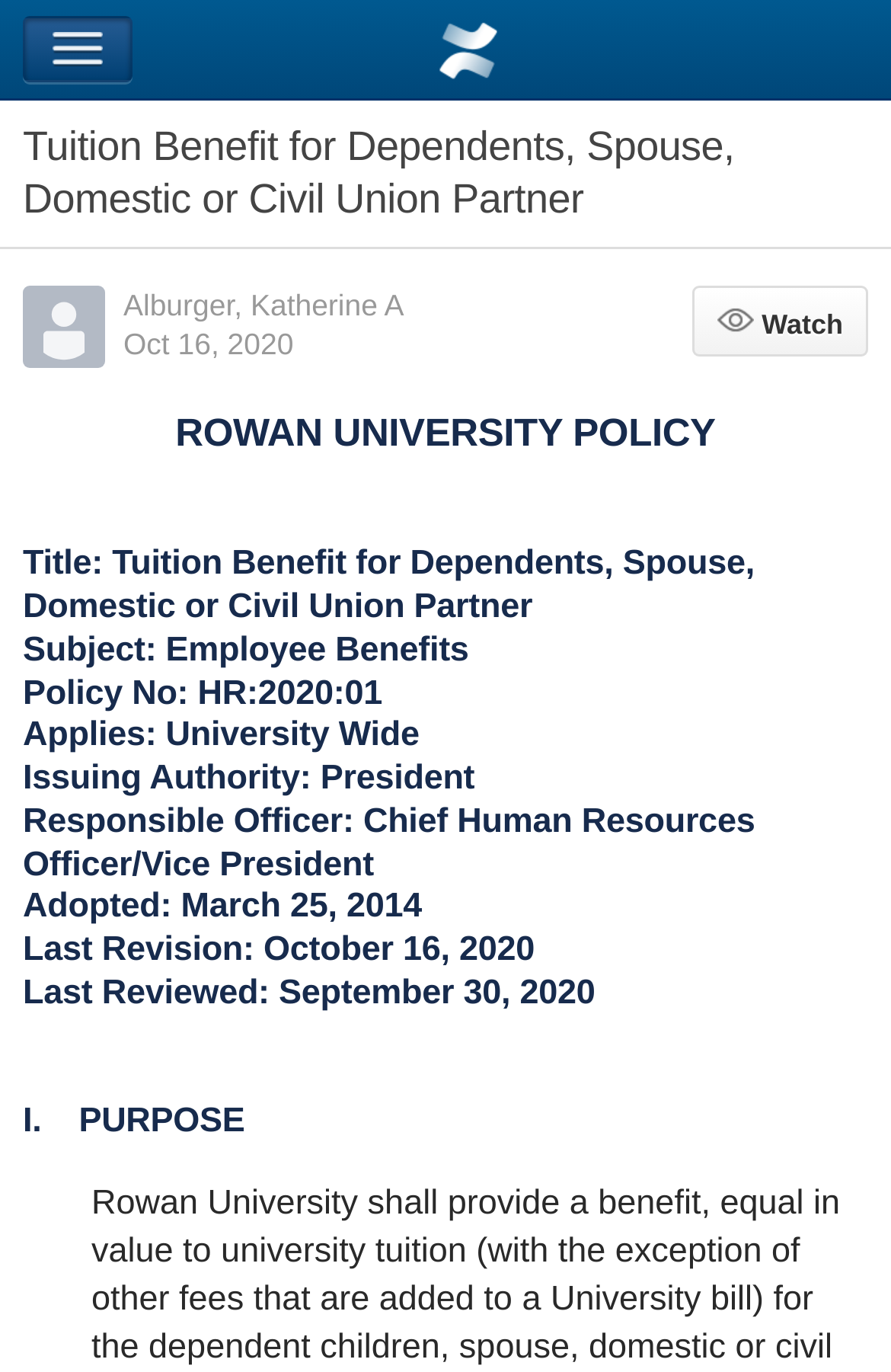Who is the author of the policy?
Kindly give a detailed and elaborate answer to the question.

I found the author's name by looking at the link element with the text 'Alburger, Katherine A' inside the LayoutTable element, which is likely to be the author's information section.